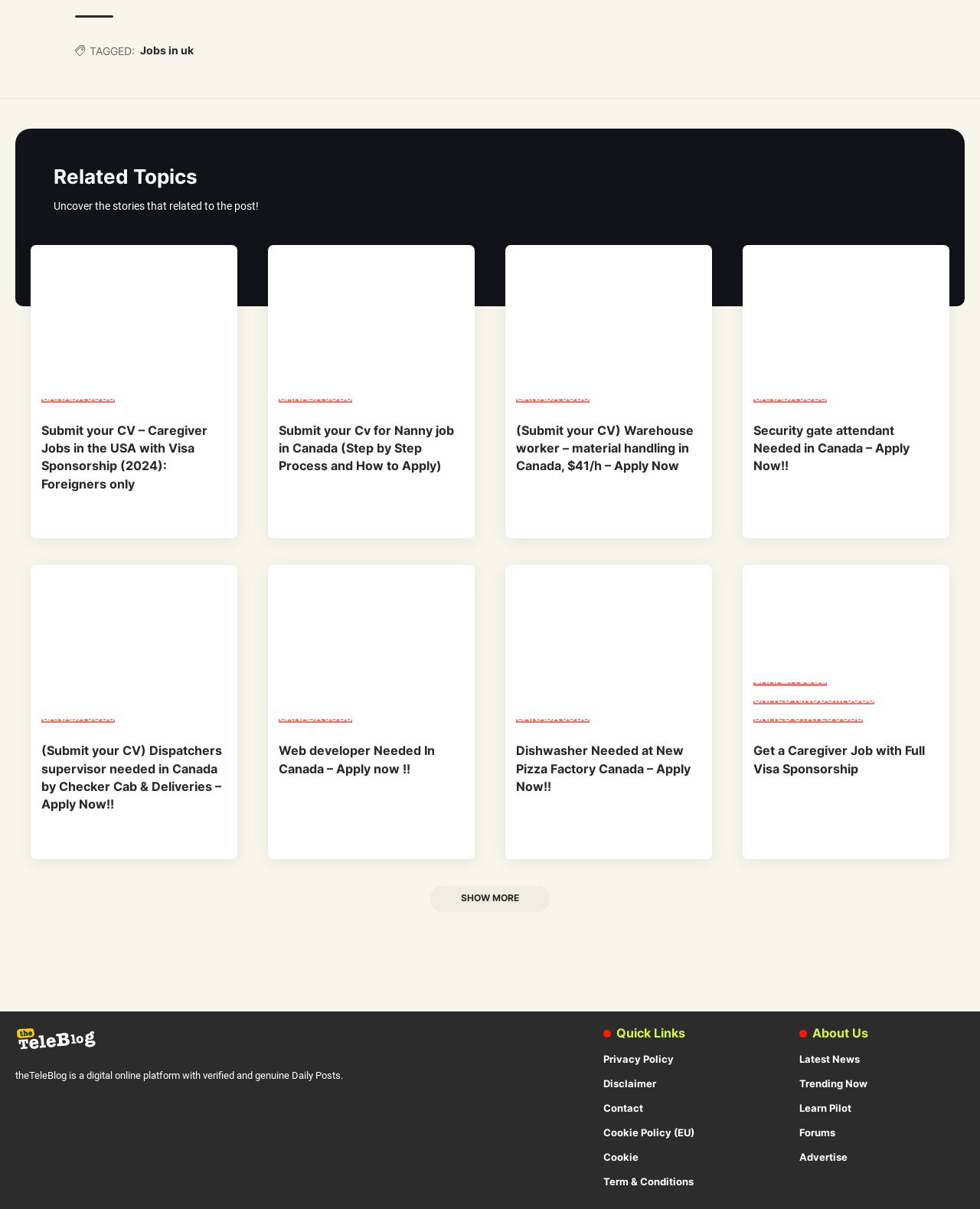Please locate the clickable area by providing the bounding box coordinates to follow this instruction: "Click on 'Jobs in uk'".

[0.143, 0.034, 0.198, 0.049]